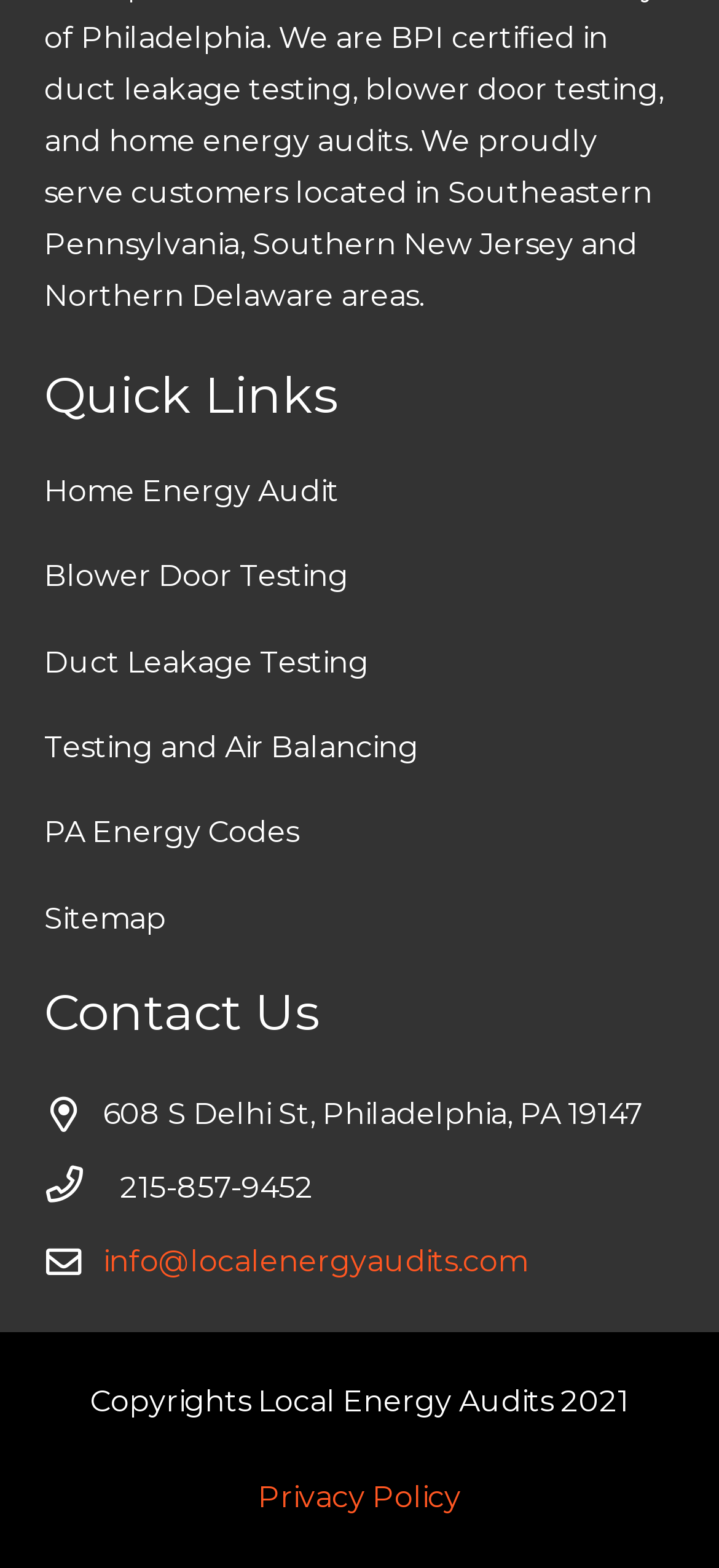Please mark the clickable region by giving the bounding box coordinates needed to complete this instruction: "View Contact Us information".

[0.062, 0.628, 0.938, 0.666]